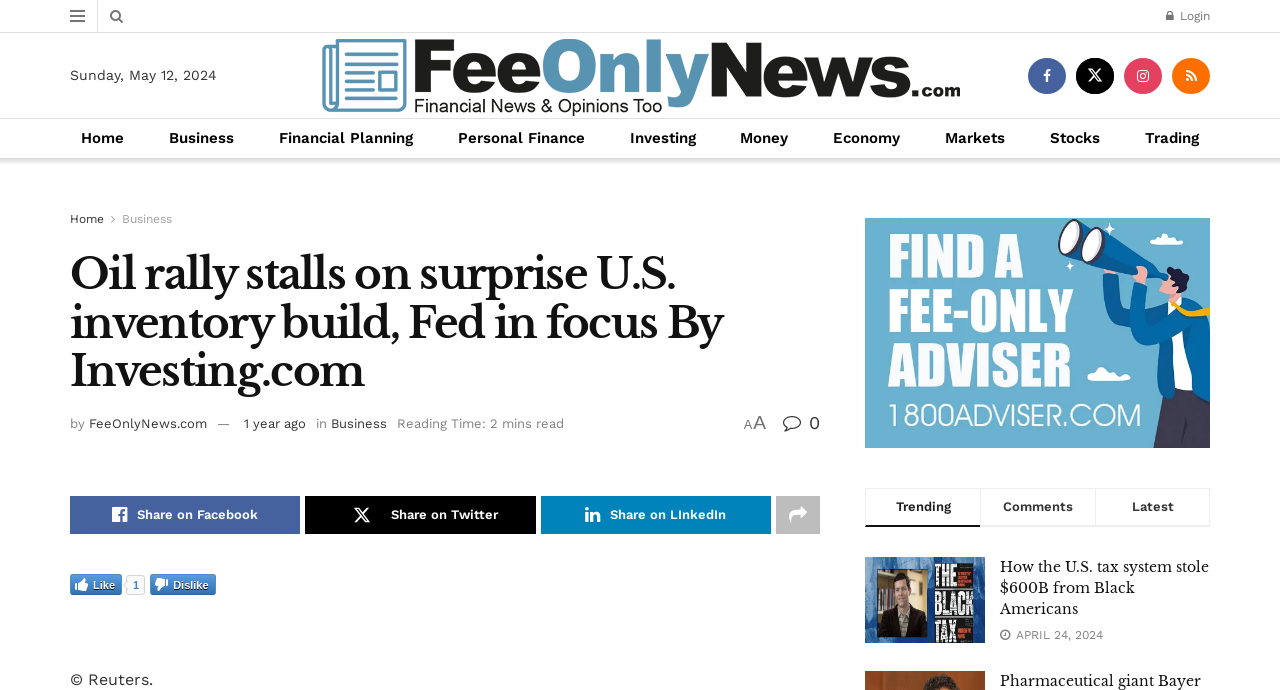Find and specify the bounding box coordinates that correspond to the clickable region for the instruction: "Request Service".

None